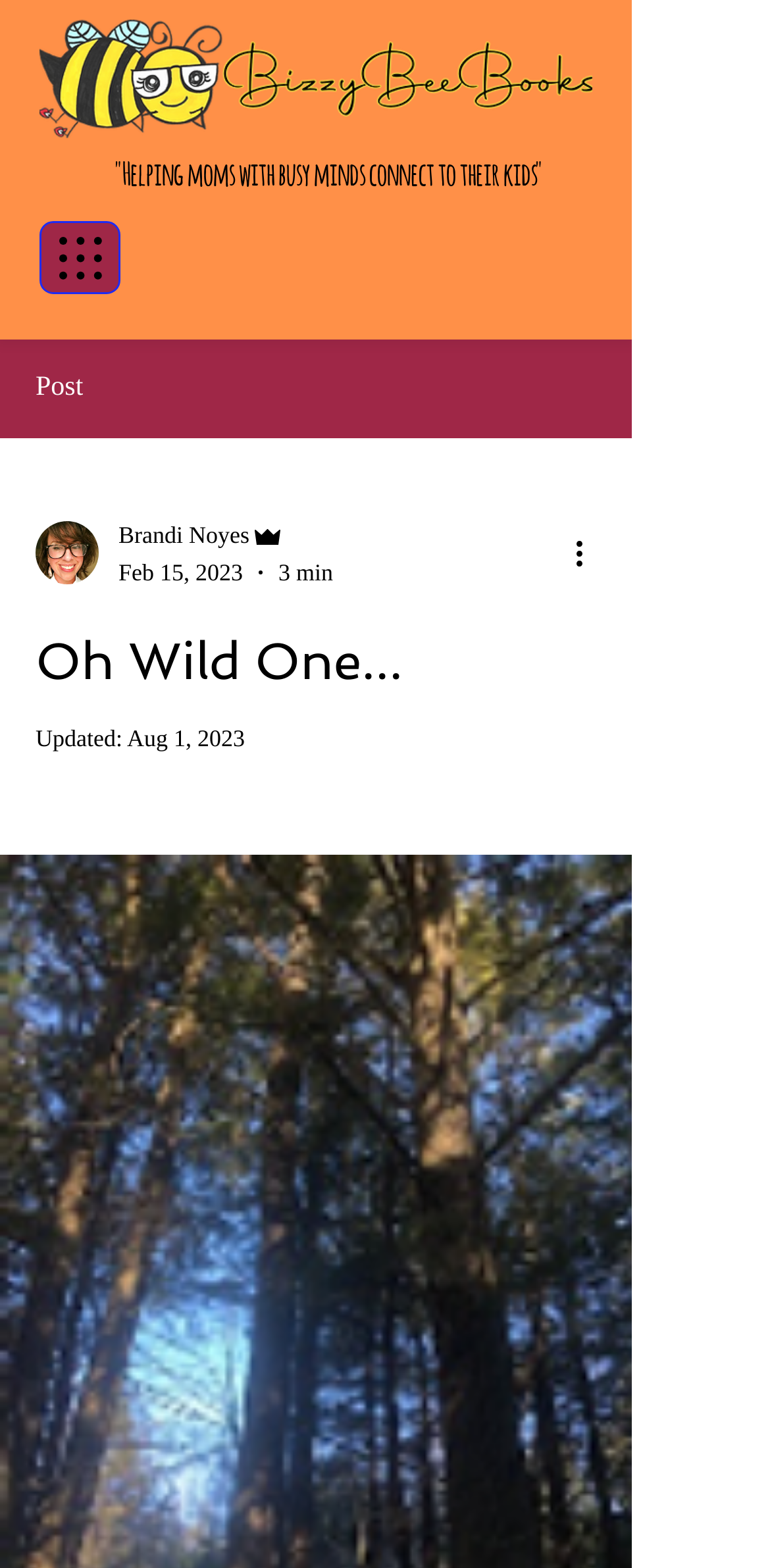When was this post updated?
Use the screenshot to answer the question with a single word or phrase.

Aug 1, 2023